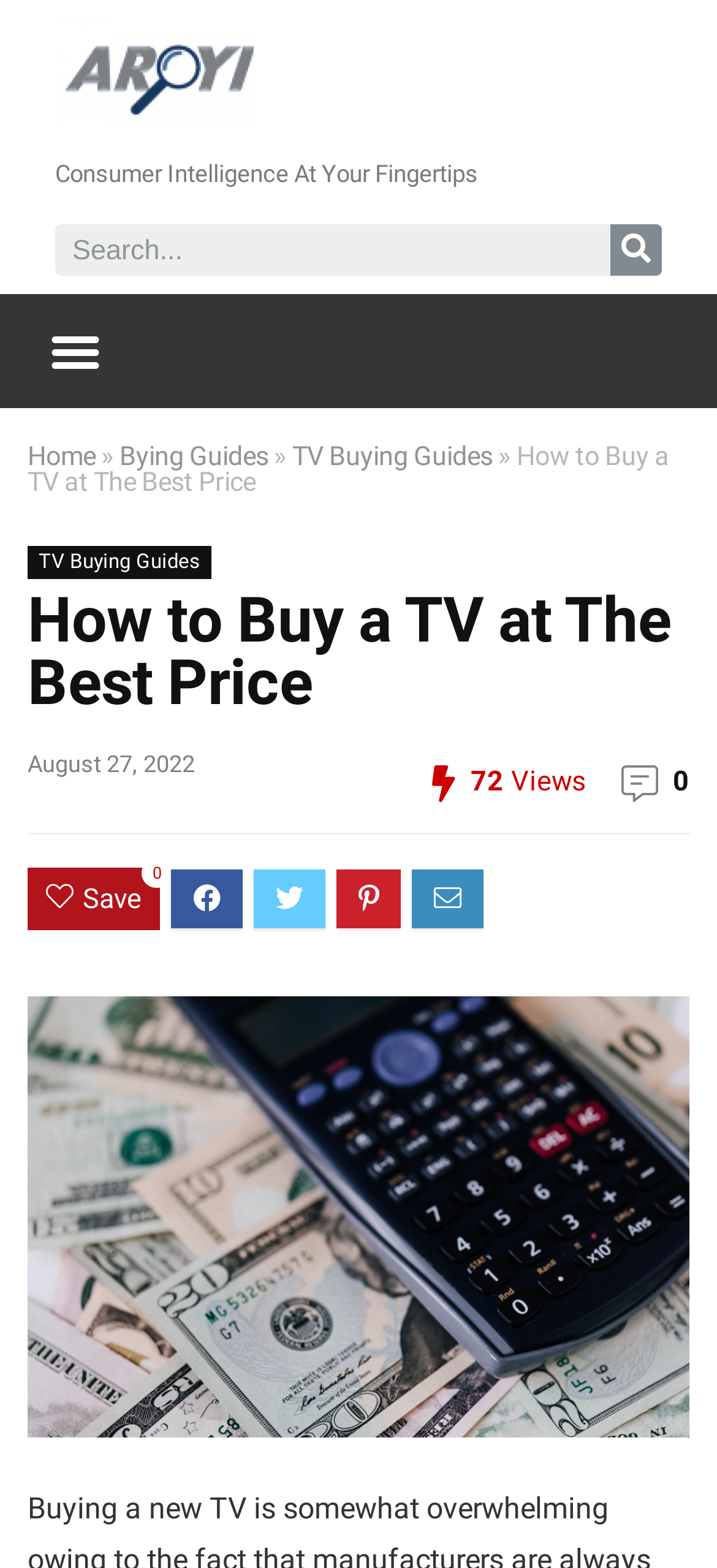What is the name of the website?
Respond with a short answer, either a single word or a phrase, based on the image.

Aroyi